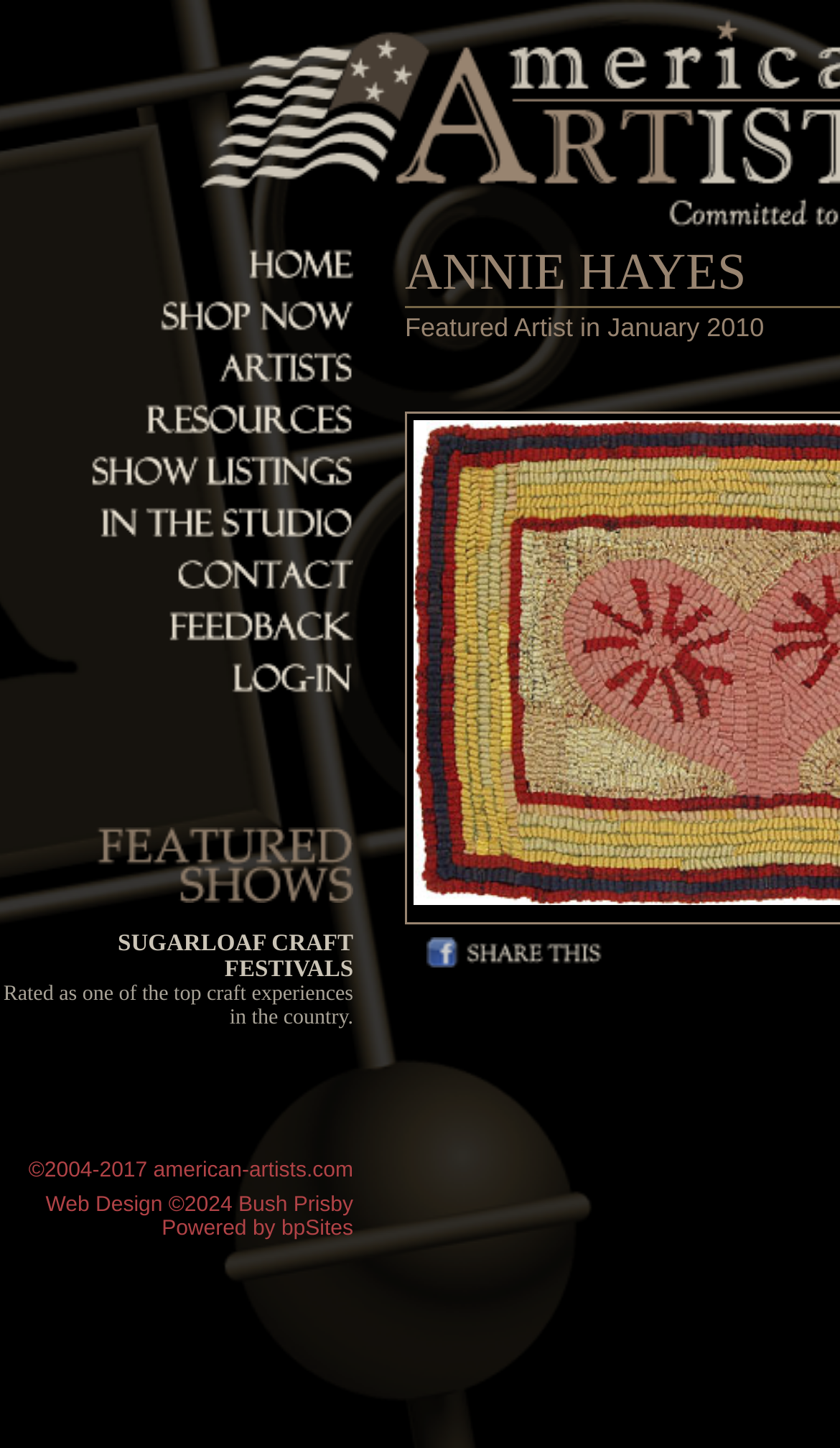Identify the bounding box of the UI component described as: "alt="Home"".

[0.285, 0.18, 0.421, 0.201]